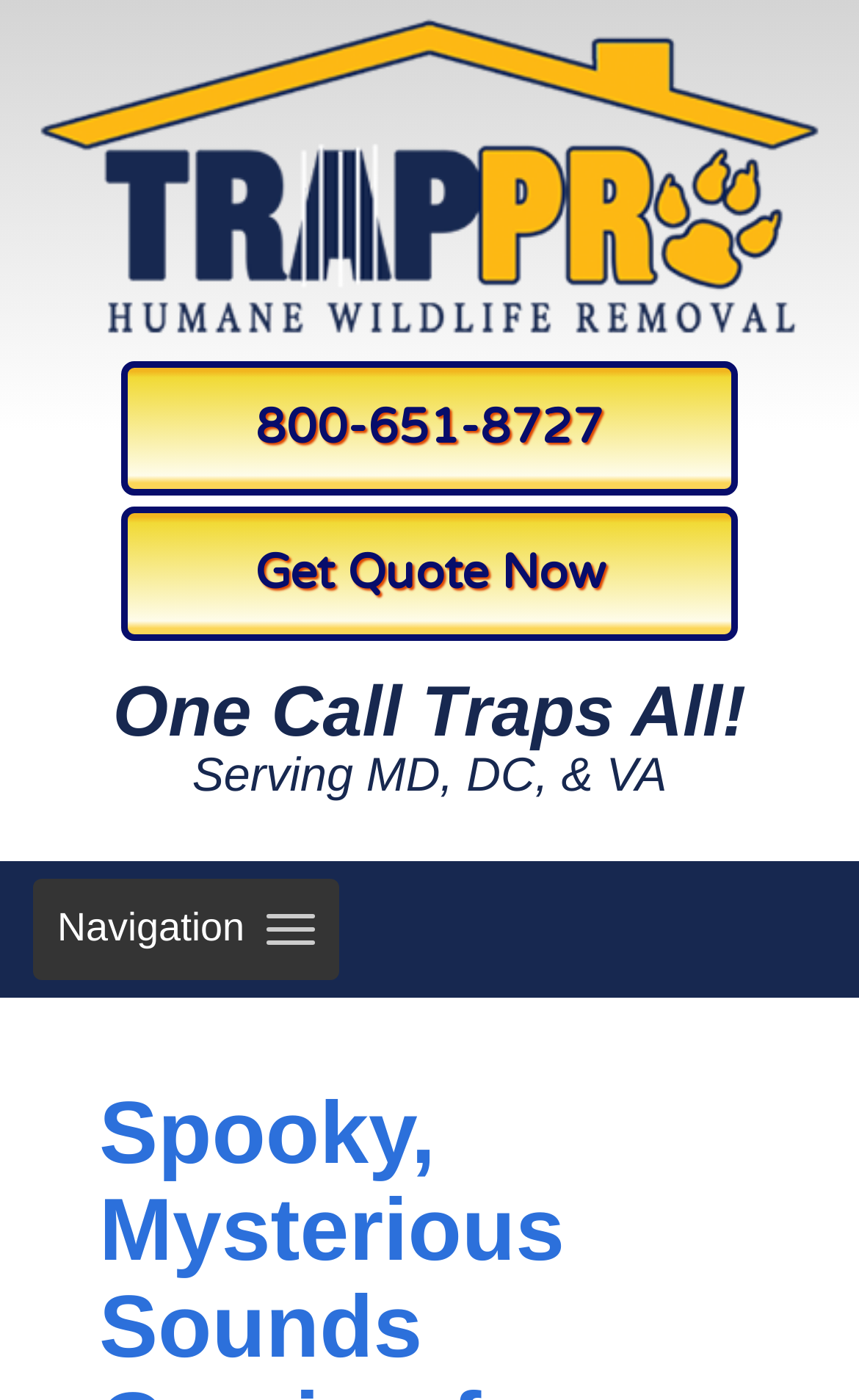What areas are served?
Based on the image, please offer an in-depth response to the question.

I found this information by looking at the static text element 'Serving MD, DC, & VA' which is located below the main title 'One Call Traps All!'.